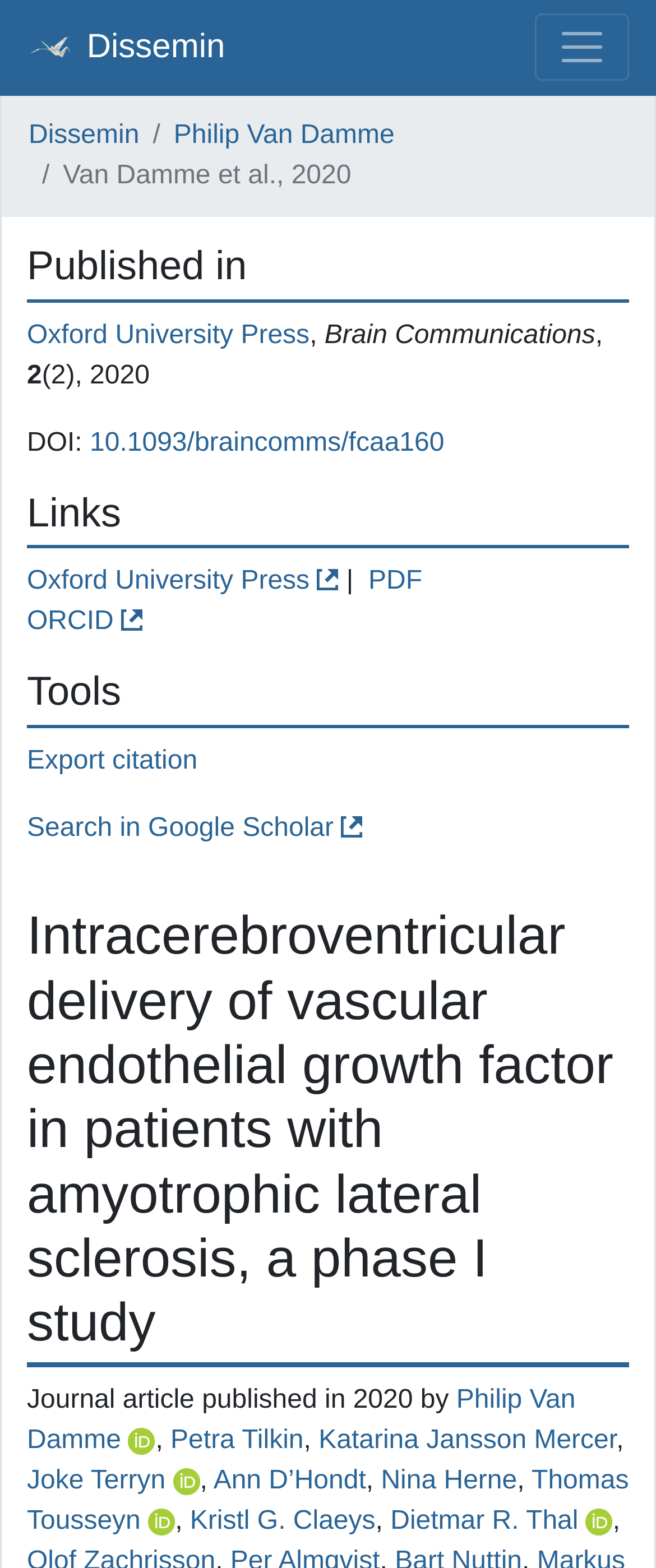Find the bounding box coordinates of the clickable element required to execute the following instruction: "Export citation". Provide the coordinates as four float numbers between 0 and 1, i.e., [left, top, right, bottom].

[0.041, 0.476, 0.301, 0.495]